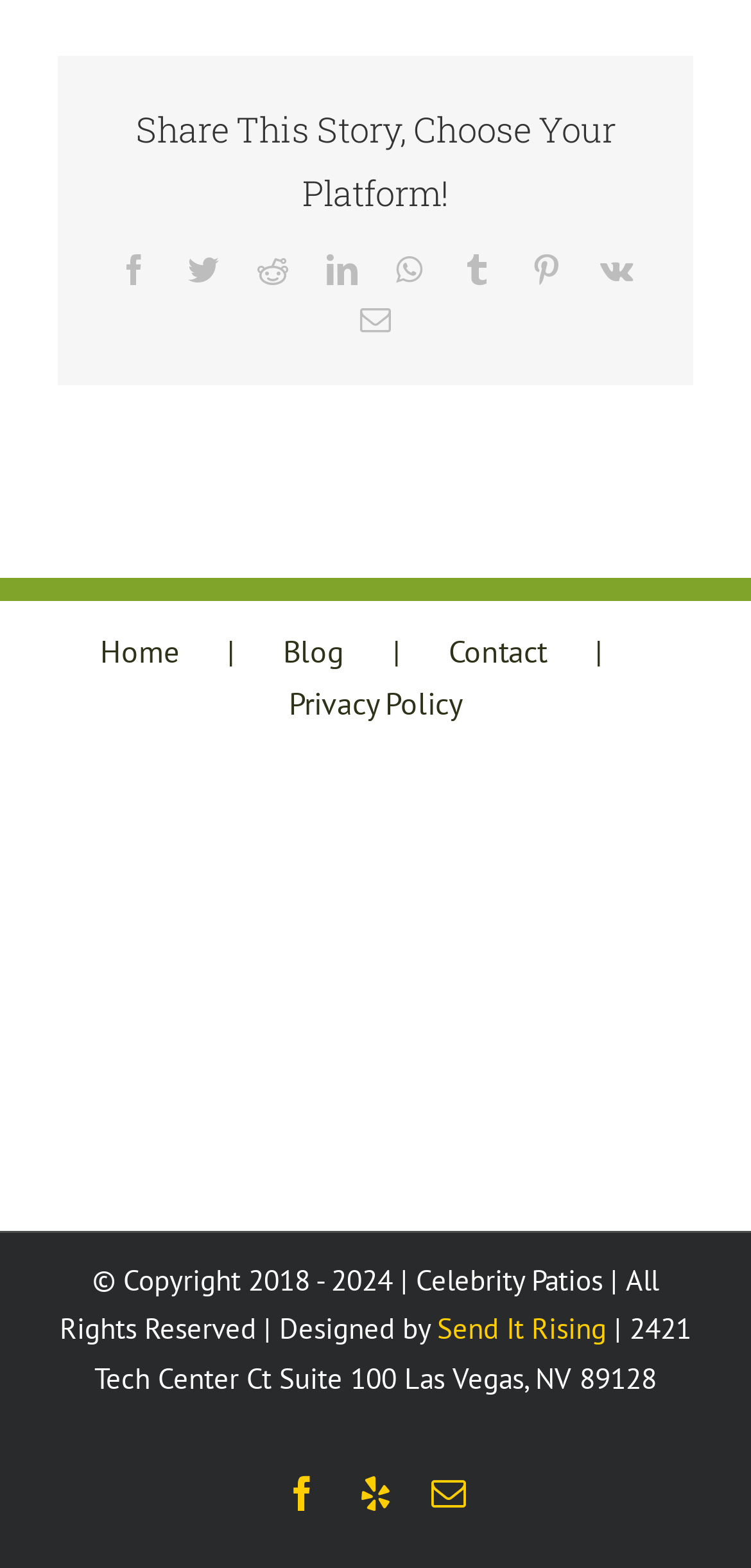Provide the bounding box for the UI element matching this description: "Twitter".

[0.25, 0.162, 0.291, 0.182]